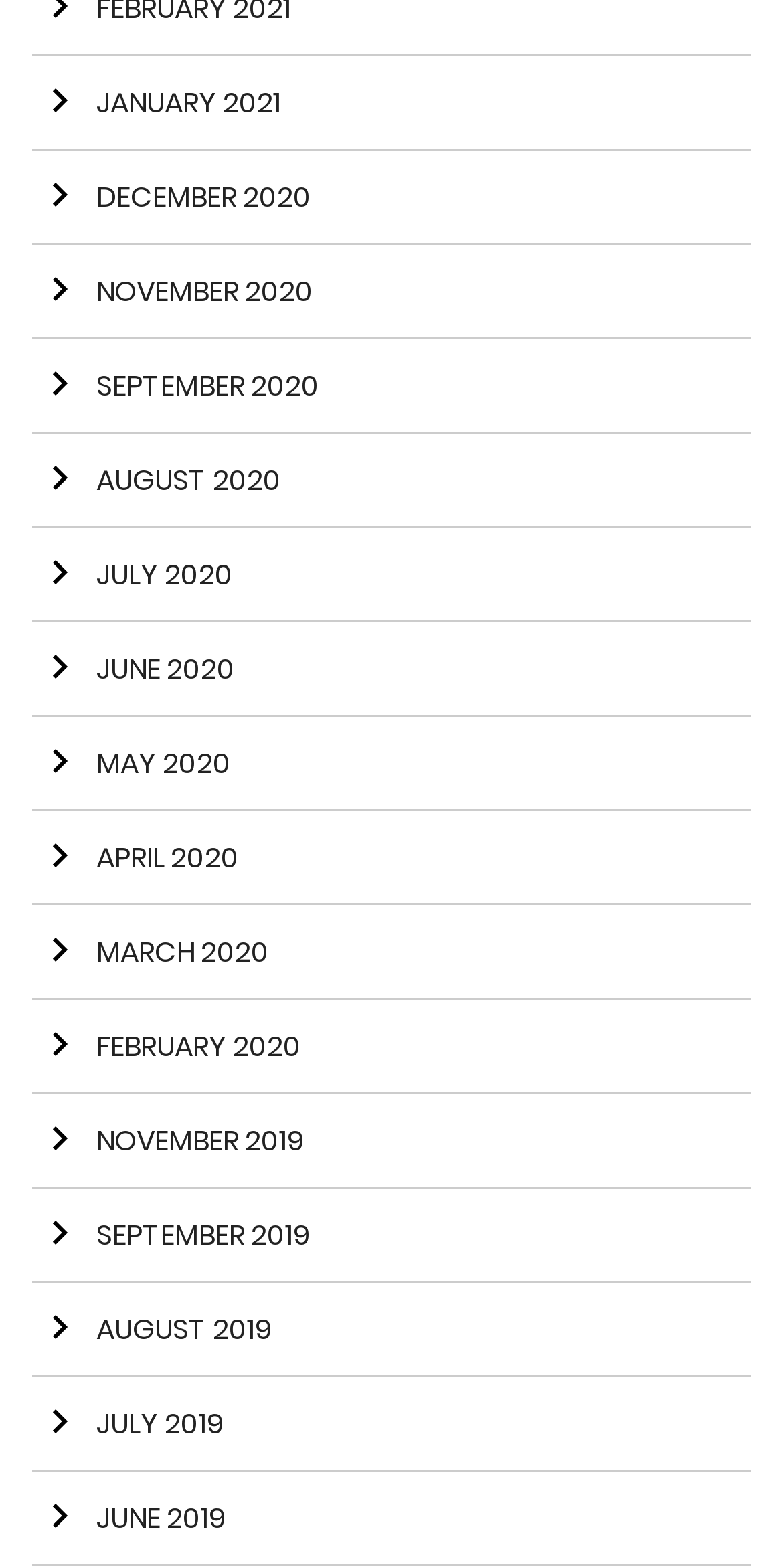Locate the bounding box coordinates of the UI element described by: "Arrow right December 2020". Provide the coordinates as four float numbers between 0 and 1, formatted as [left, top, right, bottom].

[0.041, 0.096, 0.959, 0.157]